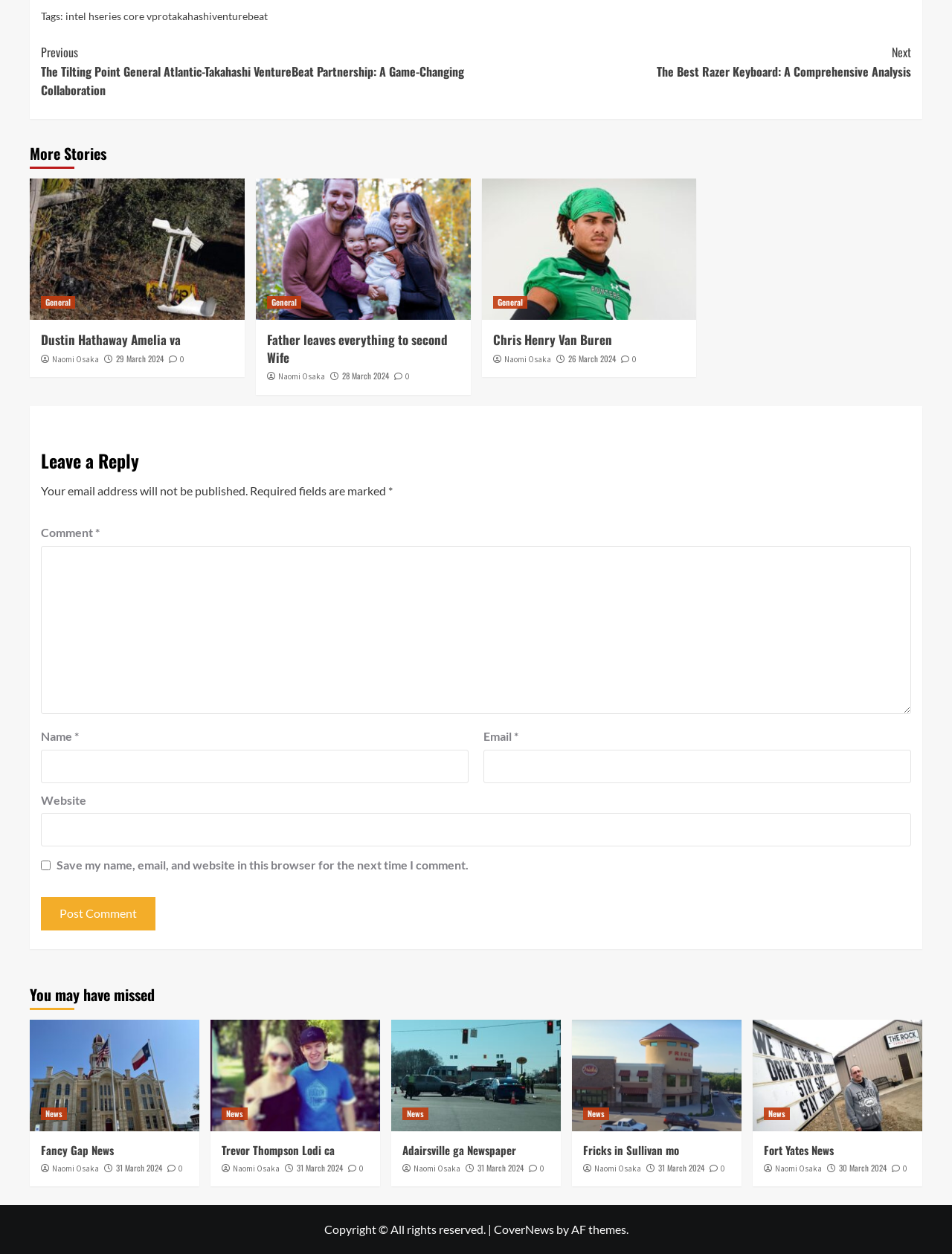Please respond to the question with a concise word or phrase:
What is the label of the first textbox in the comment section?

Name